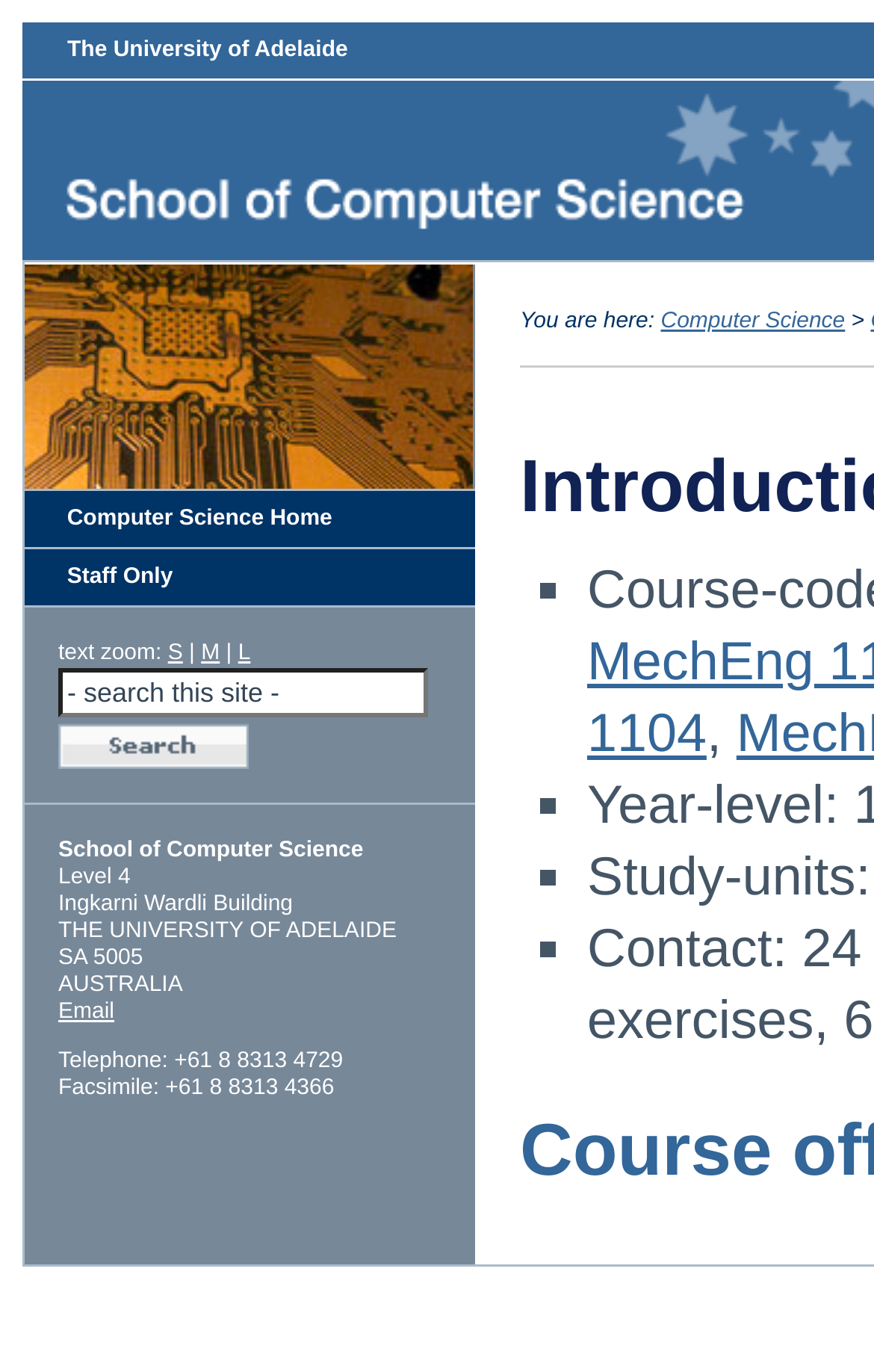For the given element description View All, determine the bounding box coordinates of the UI element. The coordinates should follow the format (top-left x, top-left y, bottom-right x, bottom-right y) and be within the range of 0 to 1.

None